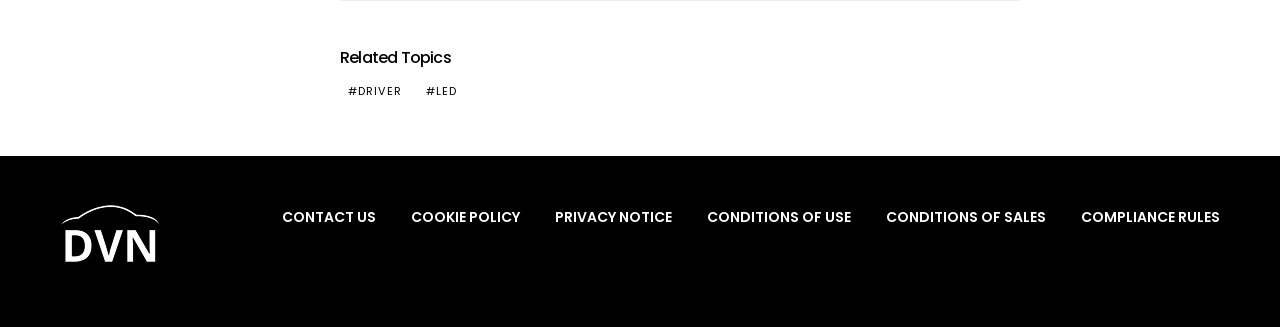Can you determine the bounding box coordinates of the area that needs to be clicked to fulfill the following instruction: "Contact us"?

[0.22, 0.631, 0.294, 0.696]